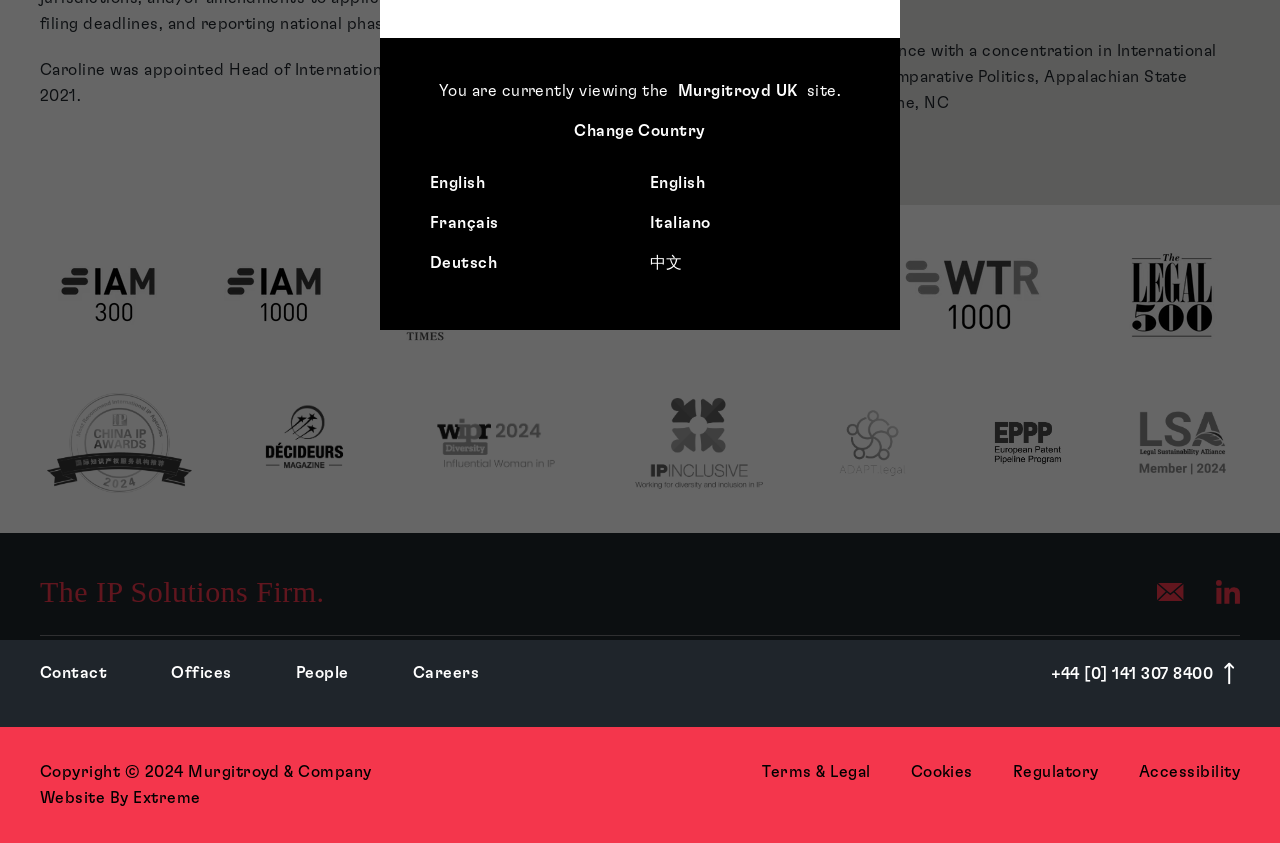Refer to the element description +44 [0] 141 307 8400 and identify the corresponding bounding box in the screenshot. Format the coordinates as (top-left x, top-left y, bottom-right x, bottom-right y) with values in the range of 0 to 1.

[0.821, 0.79, 0.951, 0.809]